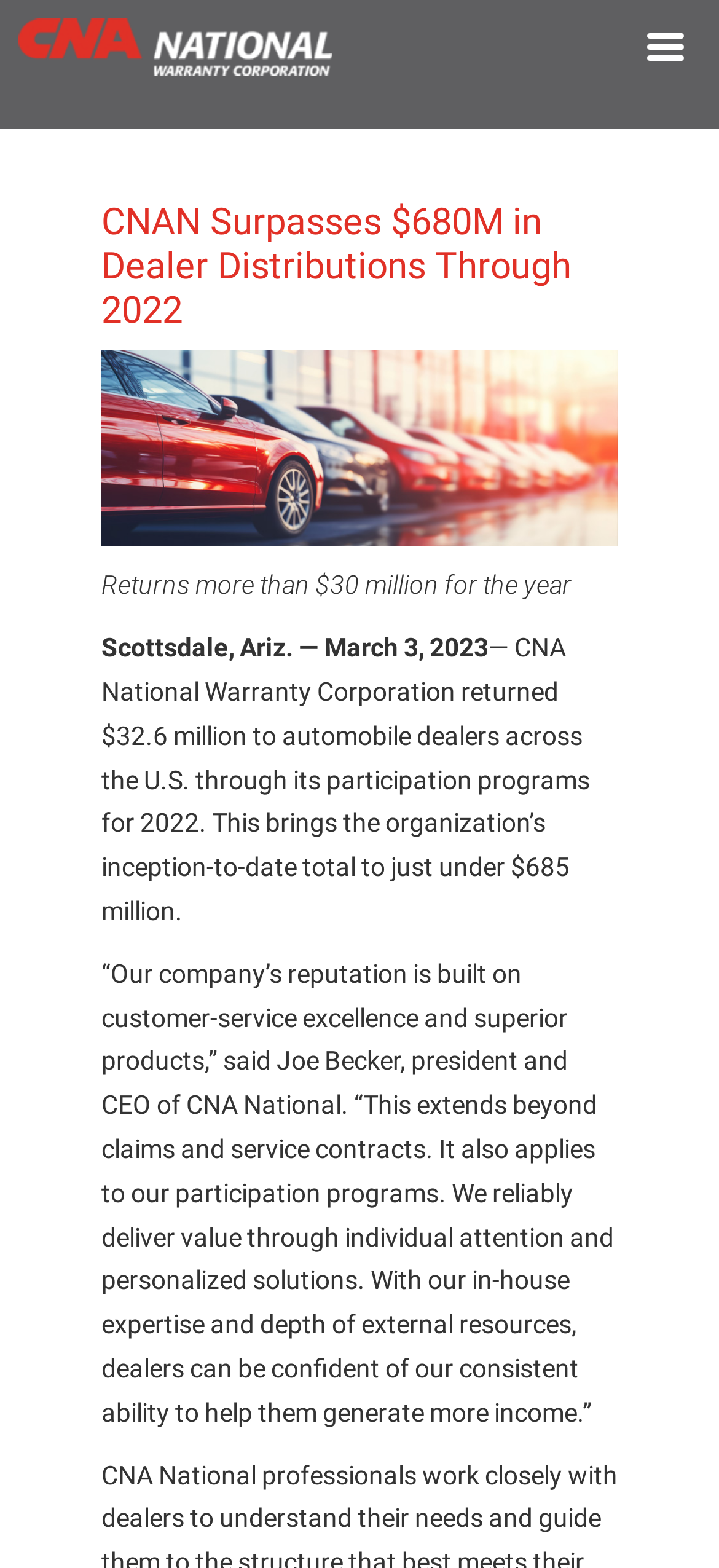What is the total amount returned to dealers?
Please craft a detailed and exhaustive response to the question.

The answer can be found in the StaticText element with the text '— CNA National Warranty Corporation returned $32.6 million to automobile dealers across the U.S. through its participation programs for 2022.'